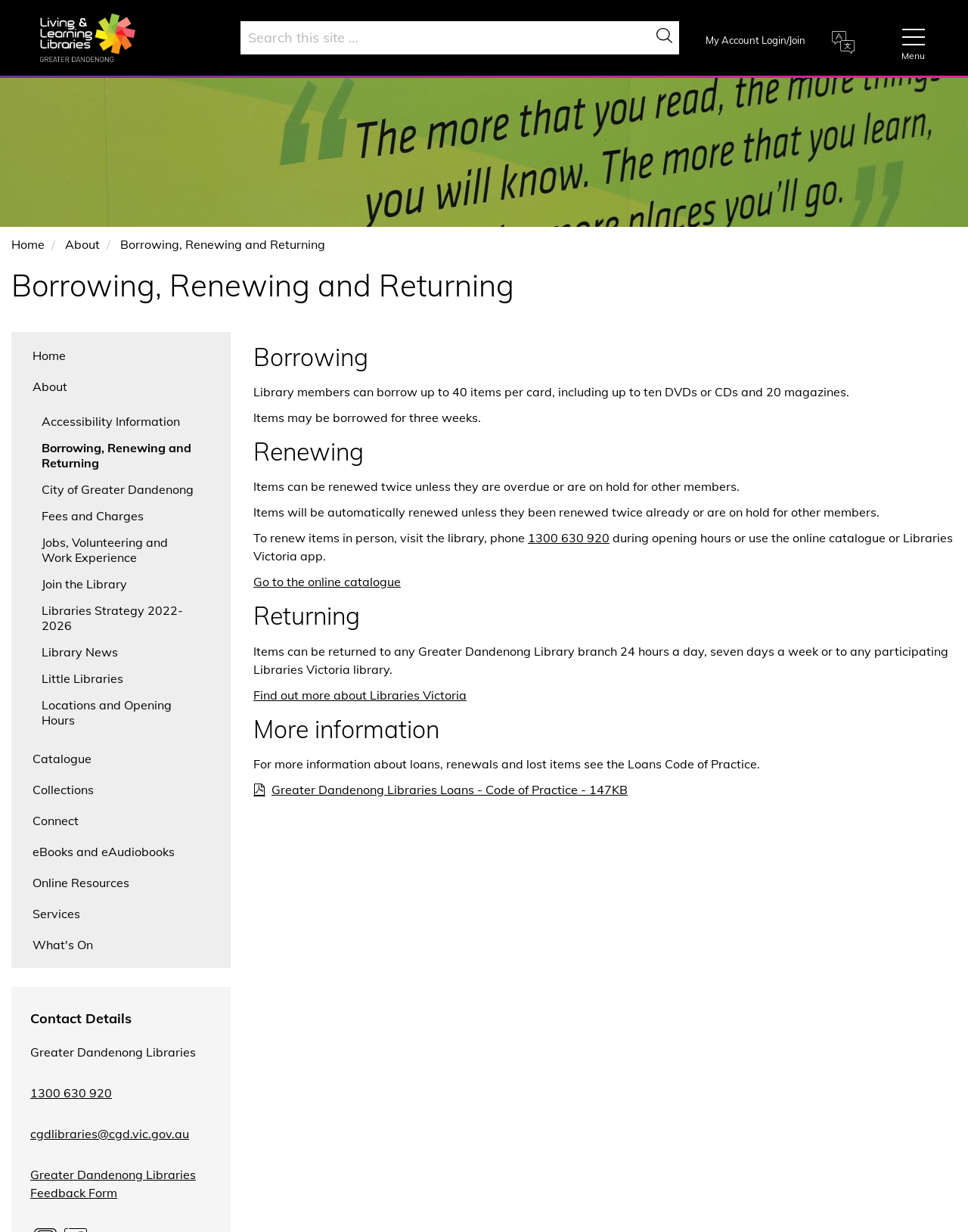Provide a one-word or short-phrase response to the question:
What is the phone number to renew items?

1300 630 920